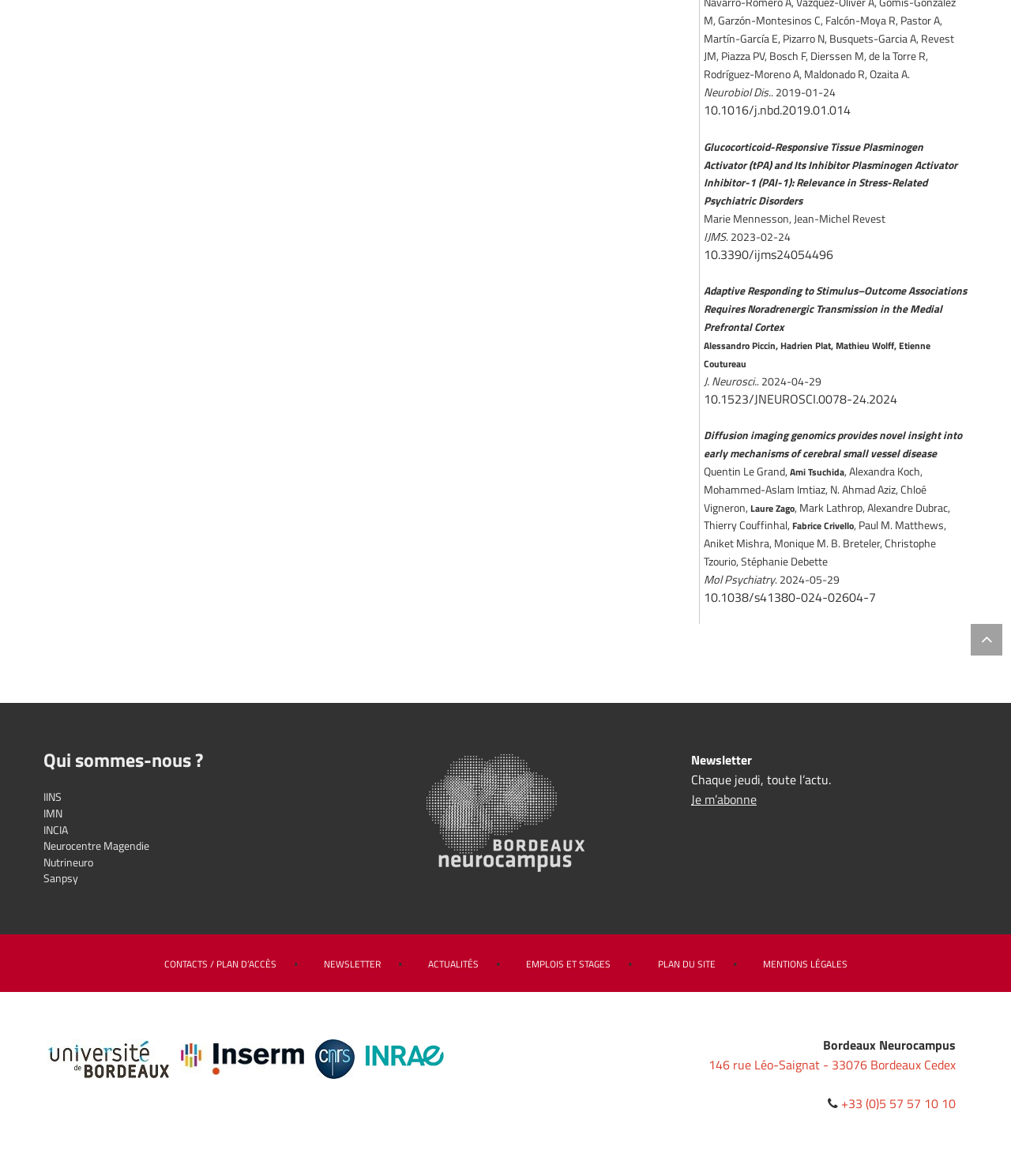Please locate the bounding box coordinates of the region I need to click to follow this instruction: "Subscribe to the newsletter".

[0.684, 0.672, 0.748, 0.688]